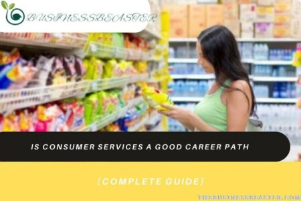What is the main theme of the image?
Please provide a comprehensive and detailed answer to the question.

The image is emphasizing the consumer services sector, which is reflected in the tagline 'Is Consumer Services a Good Career Path?' and the composition of the image, inviting viewers to explore the potential career opportunities within the consumer services industry.